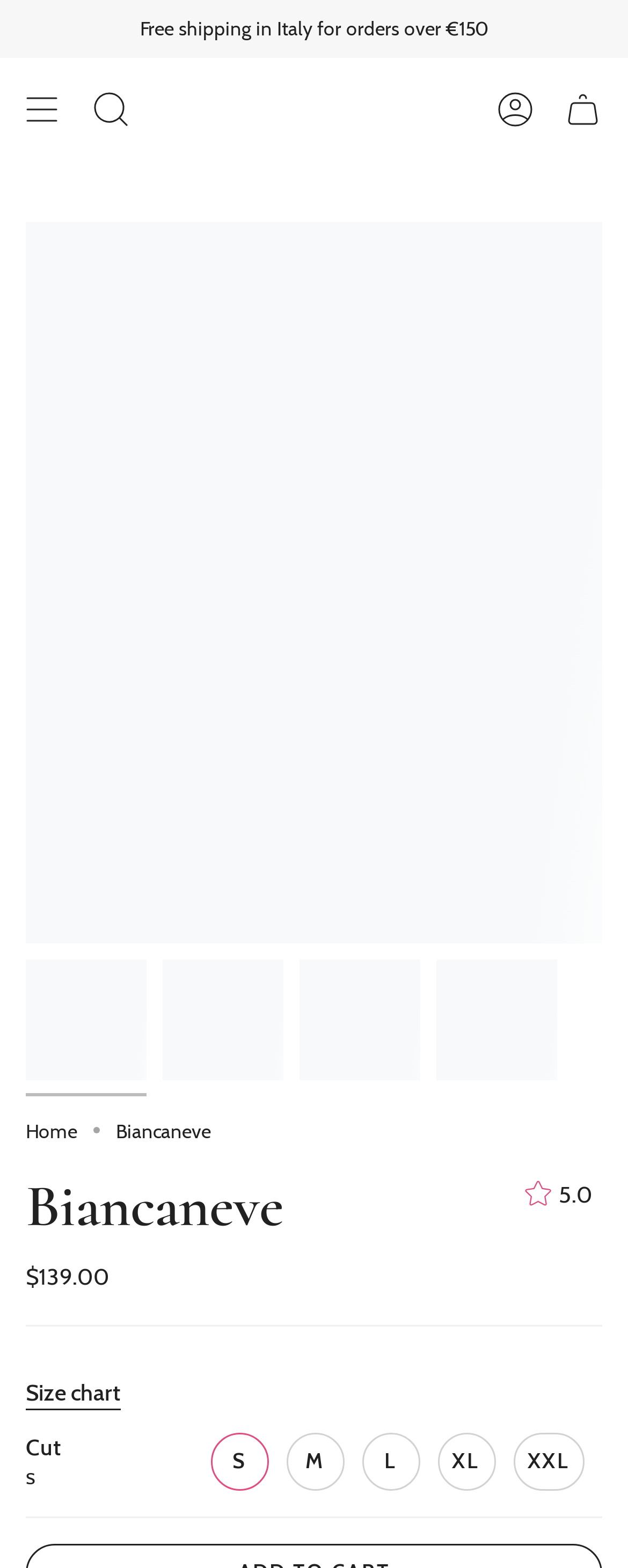Locate the UI element described as follows: "aria-label="Show menu"". Return the bounding box coordinates as four float numbers between 0 and 1 in the order [left, top, right, bottom].

[0.015, 0.046, 0.118, 0.093]